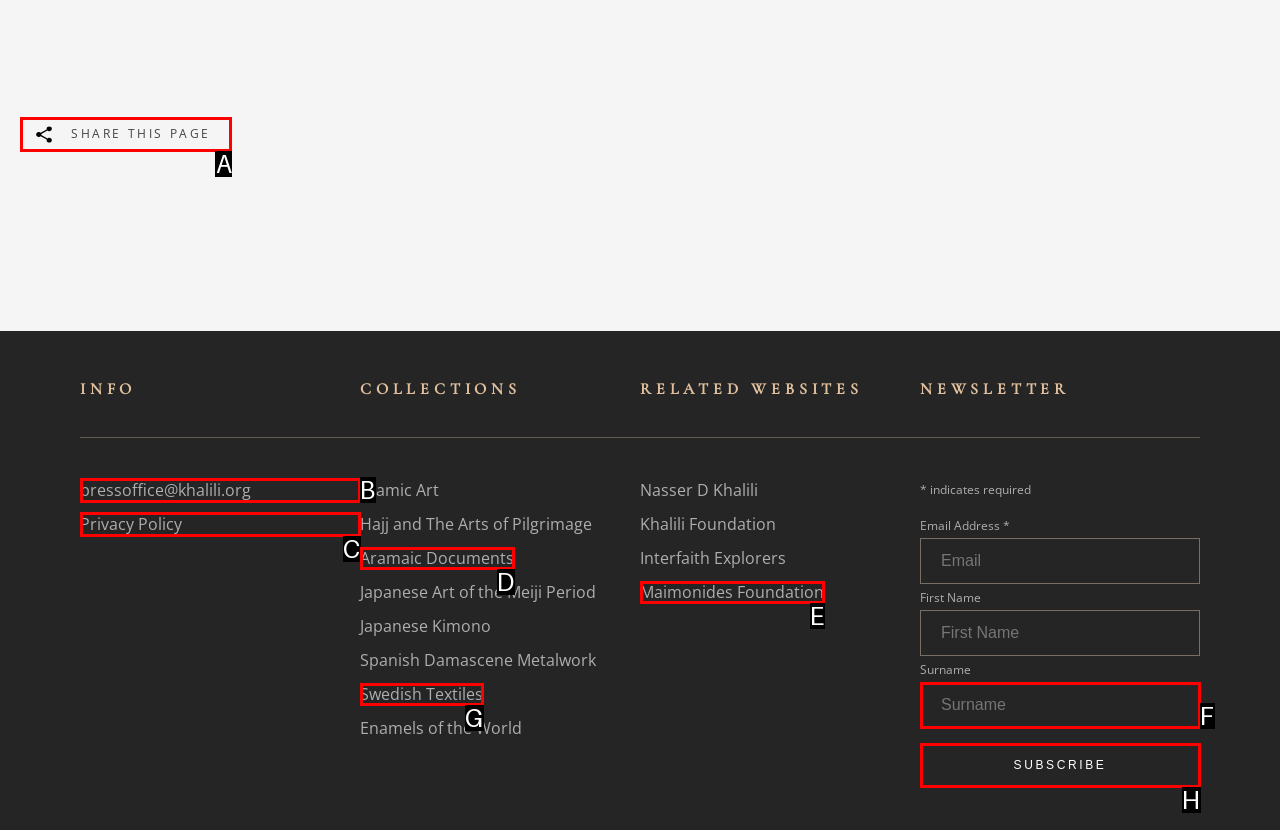Point out the HTML element I should click to achieve the following task: Click on SHARE THIS PAGE Provide the letter of the selected option from the choices.

A